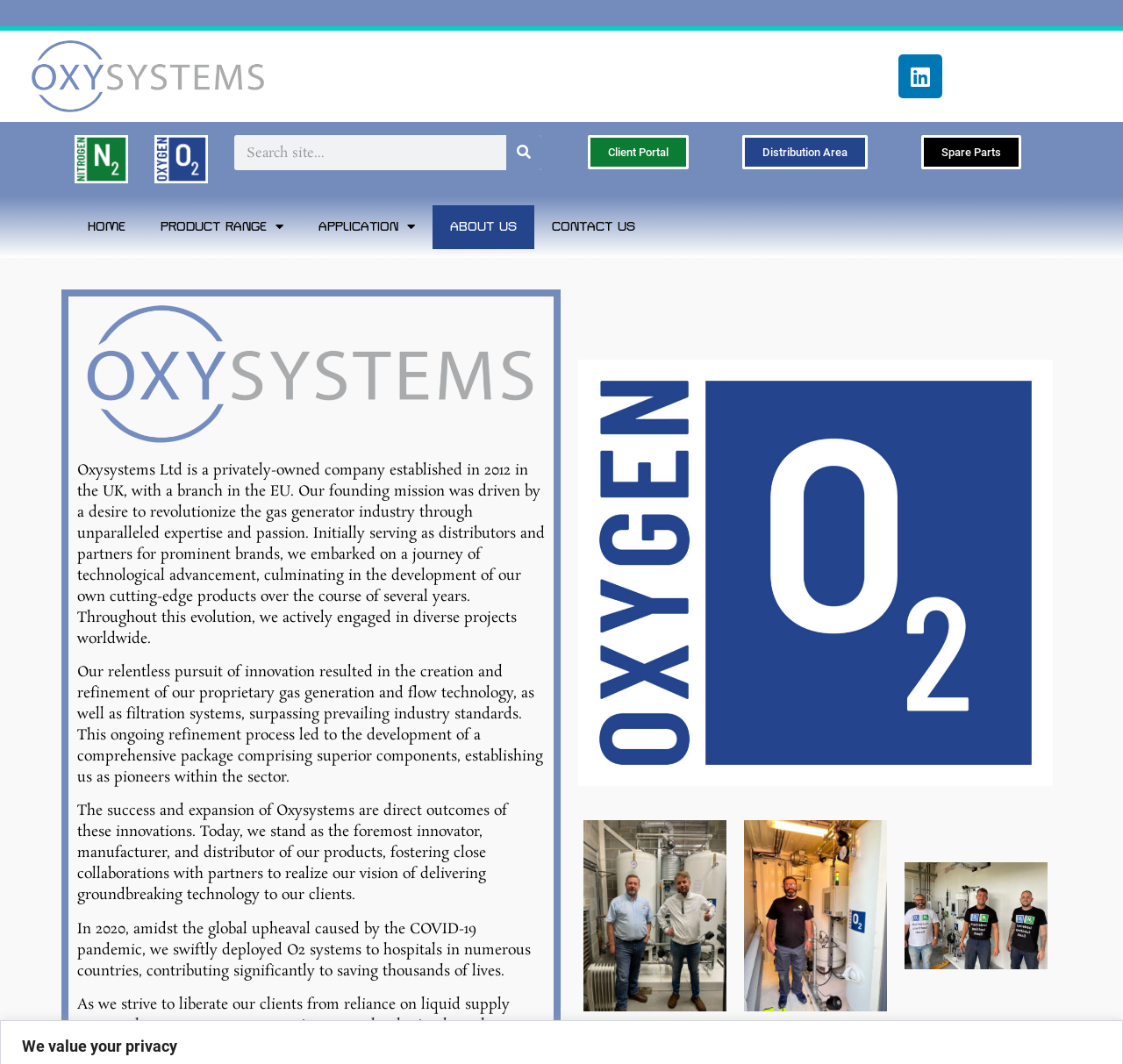Find the bounding box coordinates of the clickable area required to complete the following action: "Go to the contact us page".

[0.476, 0.193, 0.581, 0.234]